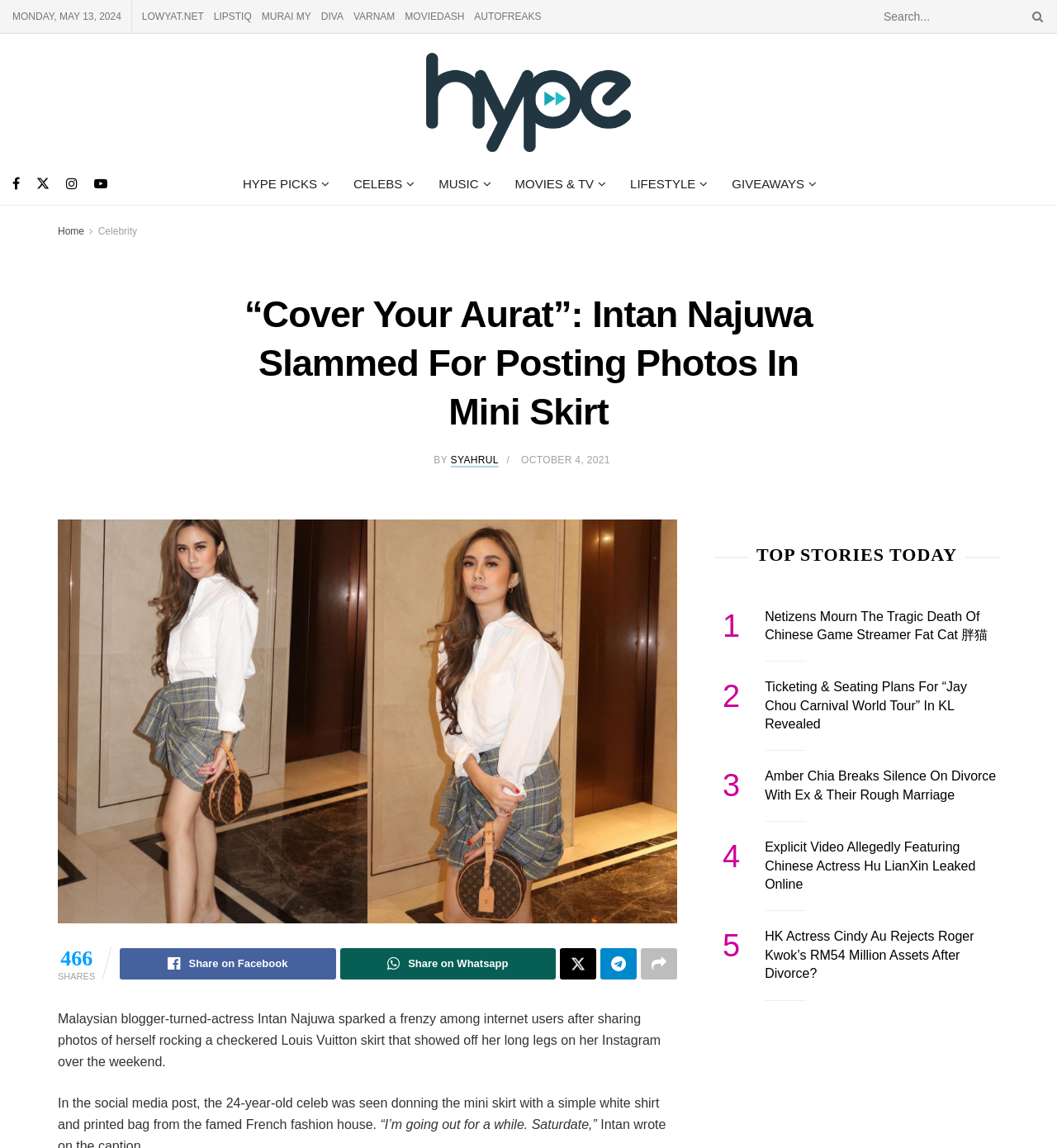Respond concisely with one word or phrase to the following query:
What is the category of the article 'Netizens Mourn The Tragic Death Of Chinese Game Streamer Fat Cat 胖猫'?

TOP STORIES TODAY